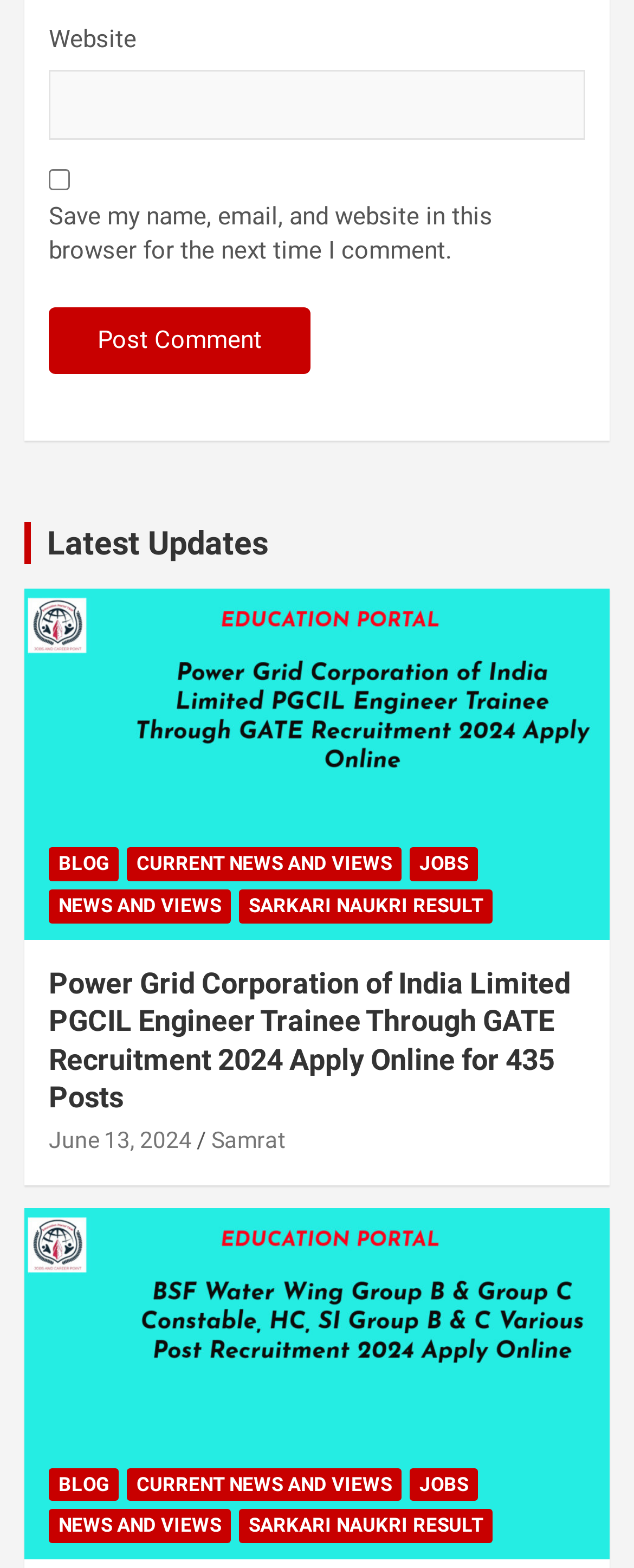What is the purpose of the checkbox?
Please craft a detailed and exhaustive response to the question.

The checkbox is located below the textbox with the label 'Website' and has the description 'Save my name, email, and website in this browser for the next time I comment.' This suggests that the purpose of the checkbox is to save the website data for future comments.